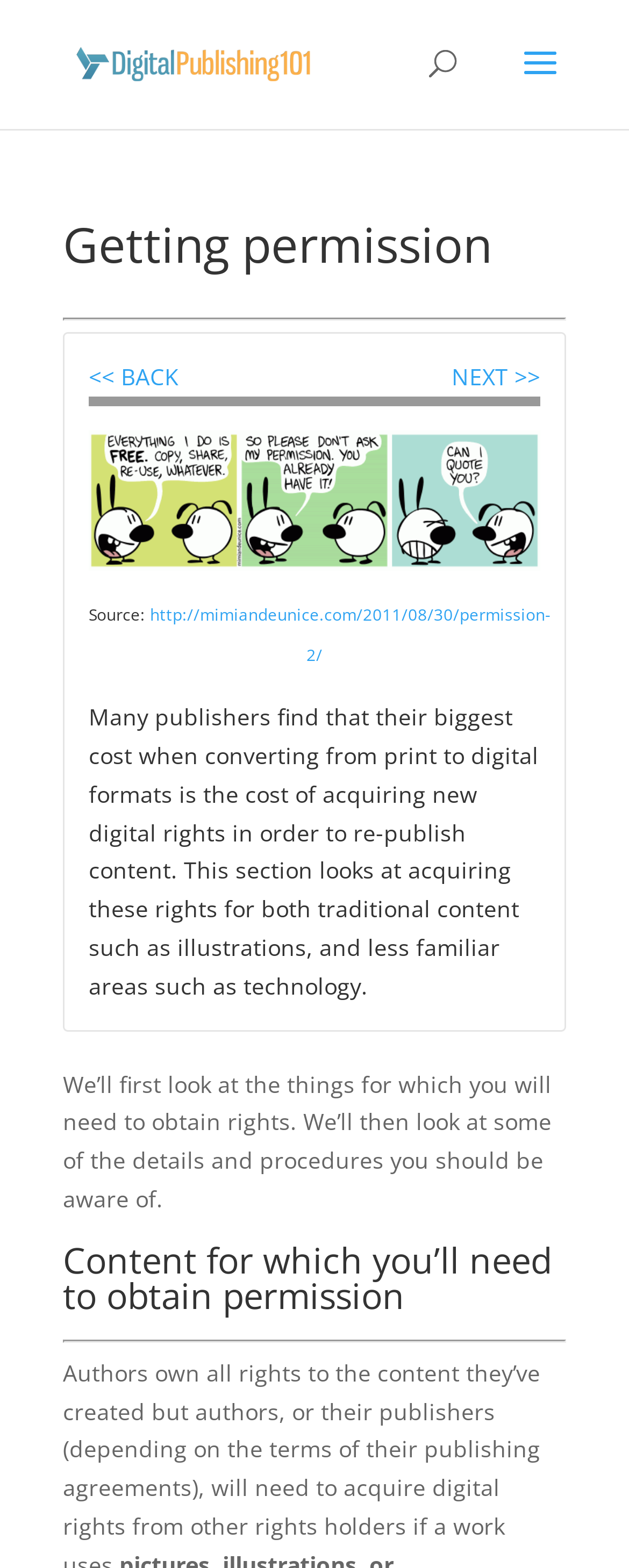Articulate a complete and detailed caption of the webpage elements.

The webpage is titled "Getting permission - Digital Publishing 101" and has a prominent link to "Digital Publishing 101" at the top left corner, accompanied by an image with the same name. 

Below the title, there is a search bar spanning across the top of the page. 

The main content of the page is divided into sections, with a heading "Getting permission" at the top. A horizontal separator line follows, separating the heading from the rest of the content. 

On the left side, there are navigation links "<< BACK" and "NEXT >>" allowing users to move between pages. 

Below the navigation links, there is an image titled "Permission Comic" that takes up a significant portion of the page. 

To the right of the image, there is a section with a source citation, linking to an external website. 

Below the image, there is a block of text that explains the importance of acquiring digital rights for publishers, specifically highlighting the costs associated with converting from print to digital formats. 

Further down, there is another section with a heading "Content for which you’ll need to obtain permission", followed by a horizontal separator line.